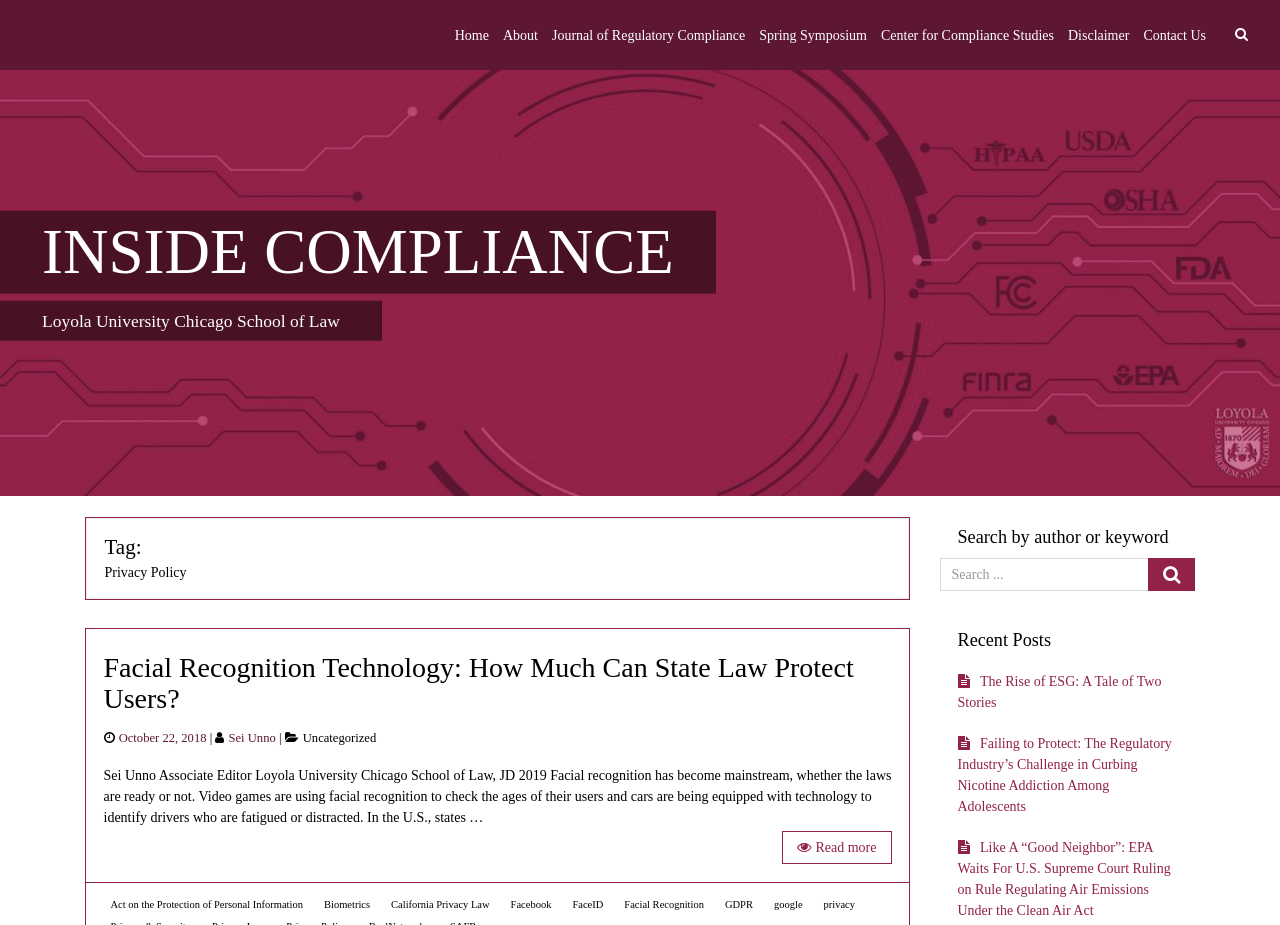Extract the bounding box for the UI element that matches this description: "name="s" placeholder="Search ..."".

[0.734, 0.603, 0.898, 0.639]